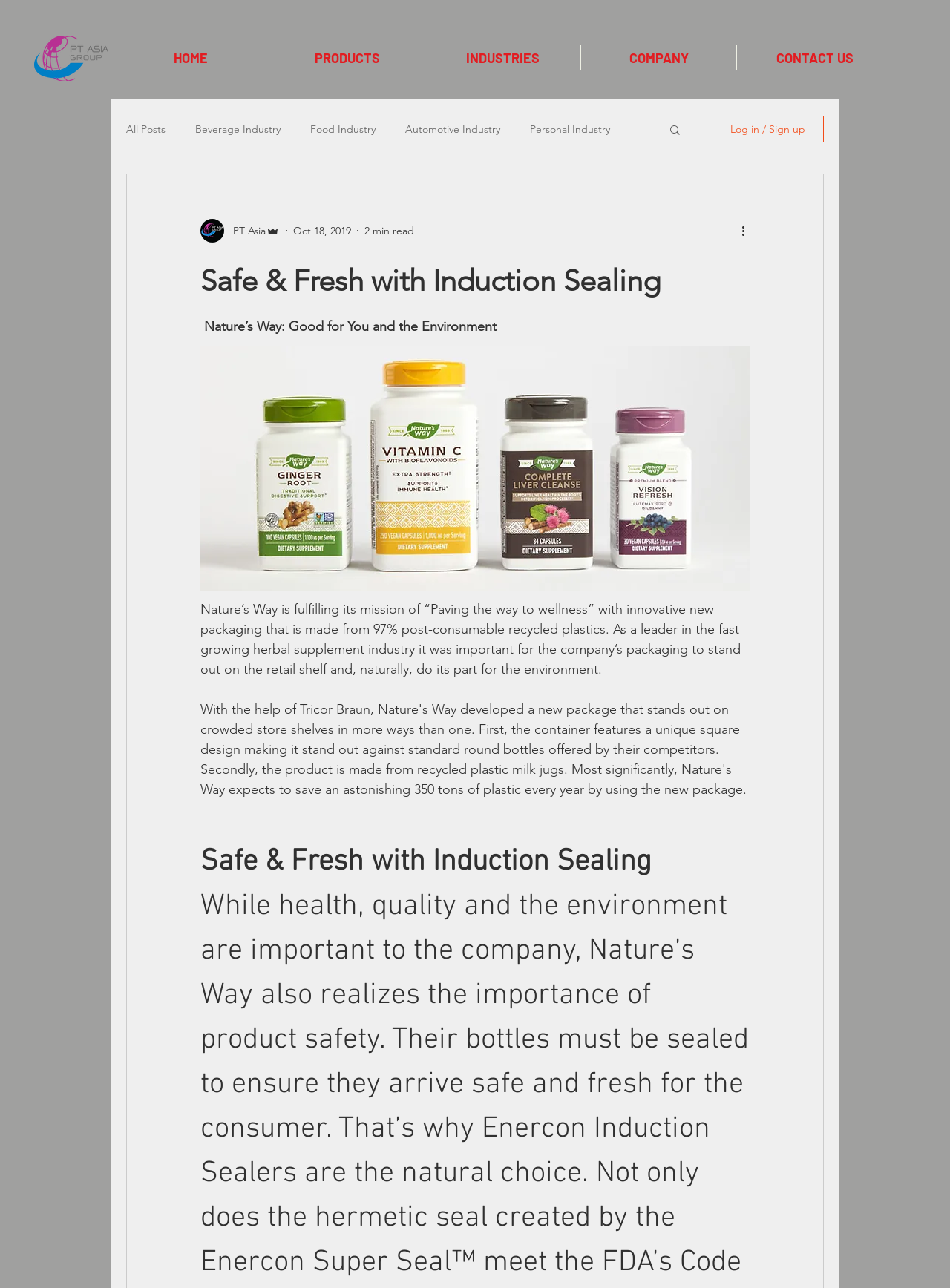Give a detailed overview of the webpage's appearance and contents.

This webpage is about PT Asia, a company that specializes in induction sealing and packaging solutions. At the top left corner, there is a logo of PT Asia, Thailand, accompanied by a navigation menu with links to different sections of the website, including HOME, PRODUCTS, INDUSTRIES, COMPANY, and CONTACT US. 

Below the navigation menu, there is a blog section with various links to articles categorized by industry, such as Beverage, Food, Automotive, and Pharmaceutical. There are 19 links in total, each leading to a specific article related to the industry.

On the top right corner, there is a search button with a magnifying glass icon. Next to it, there is a log in/sign up button. 

The main content of the webpage is an article titled "Safe & Fresh with Induction Sealing". The article features a heading "Nature’s Way: Good for You and the Environment" and a brief introduction to Nature's Way, a company that uses innovative packaging made from 97% post-consumable recycled plastics. The article continues with a longer text describing Nature's Way's mission and its use of induction sealing technology.

There are several images on the webpage, including the PT Asia logo, a writer's picture, and icons for the search and log in/sign up buttons.